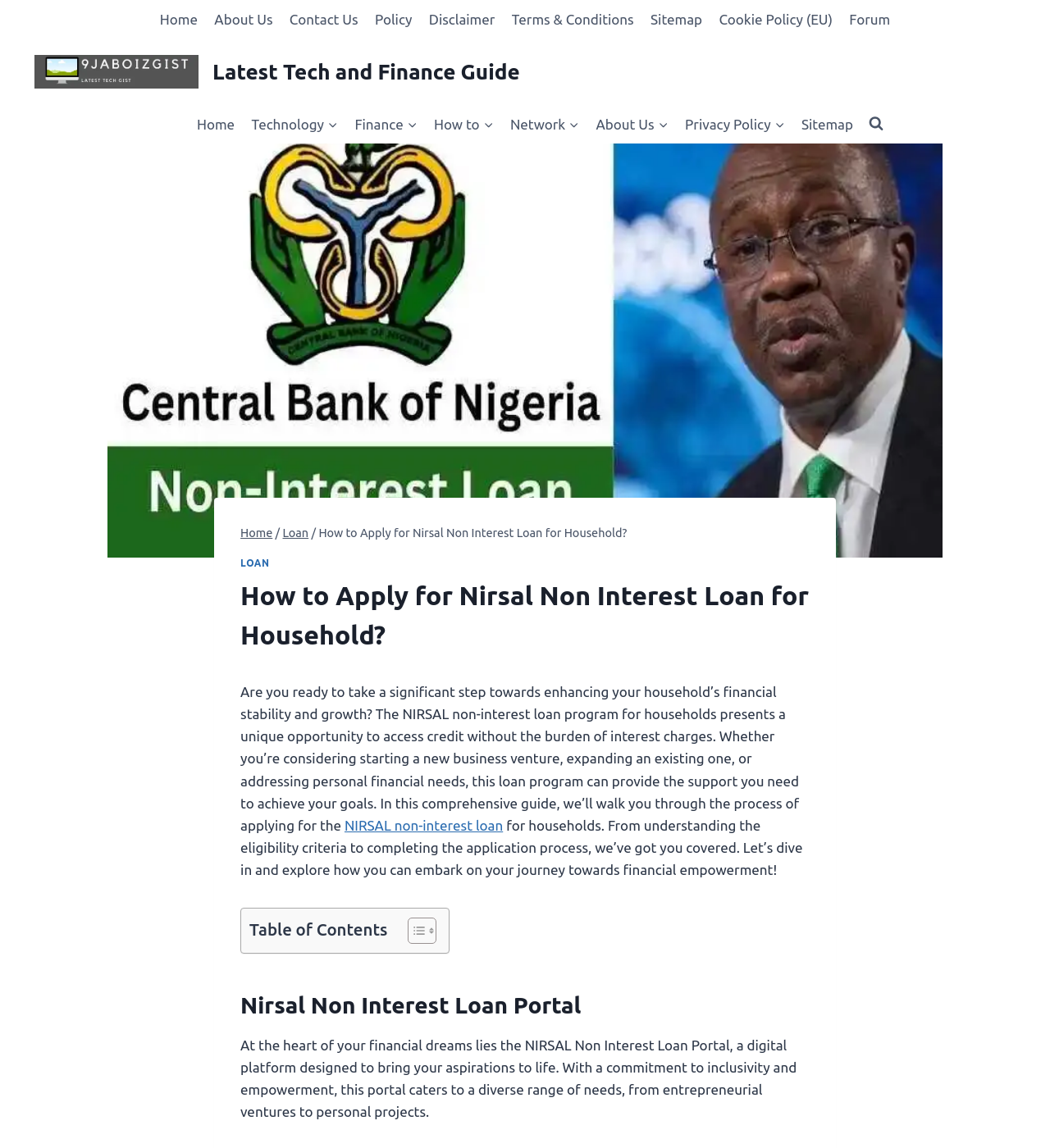Please identify the bounding box coordinates for the region that you need to click to follow this instruction: "Search for something using the search form".

[0.82, 0.095, 0.849, 0.121]